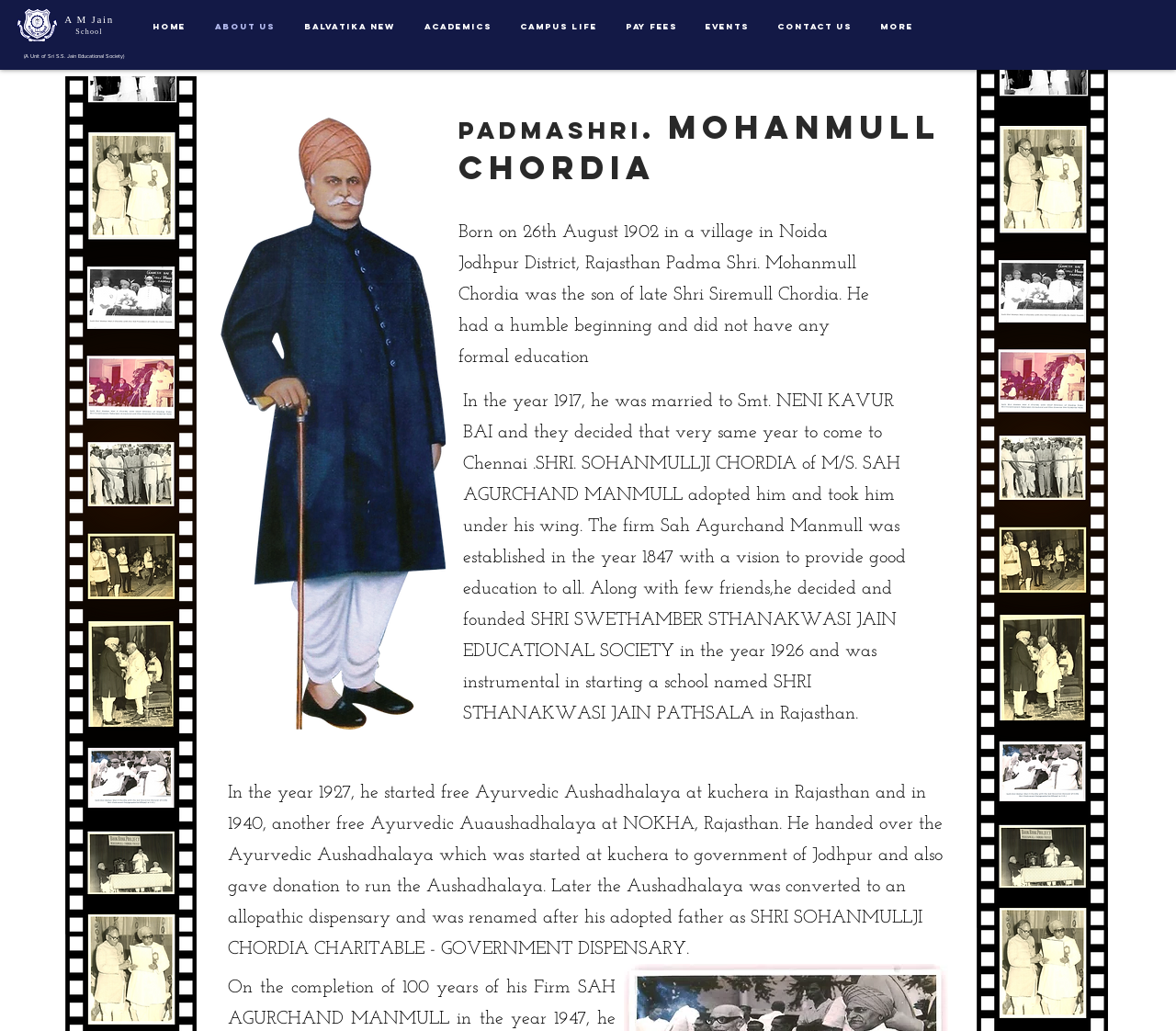Please determine the bounding box coordinates of the section I need to click to accomplish this instruction: "Click the 'Home' link".

[0.117, 0.004, 0.17, 0.047]